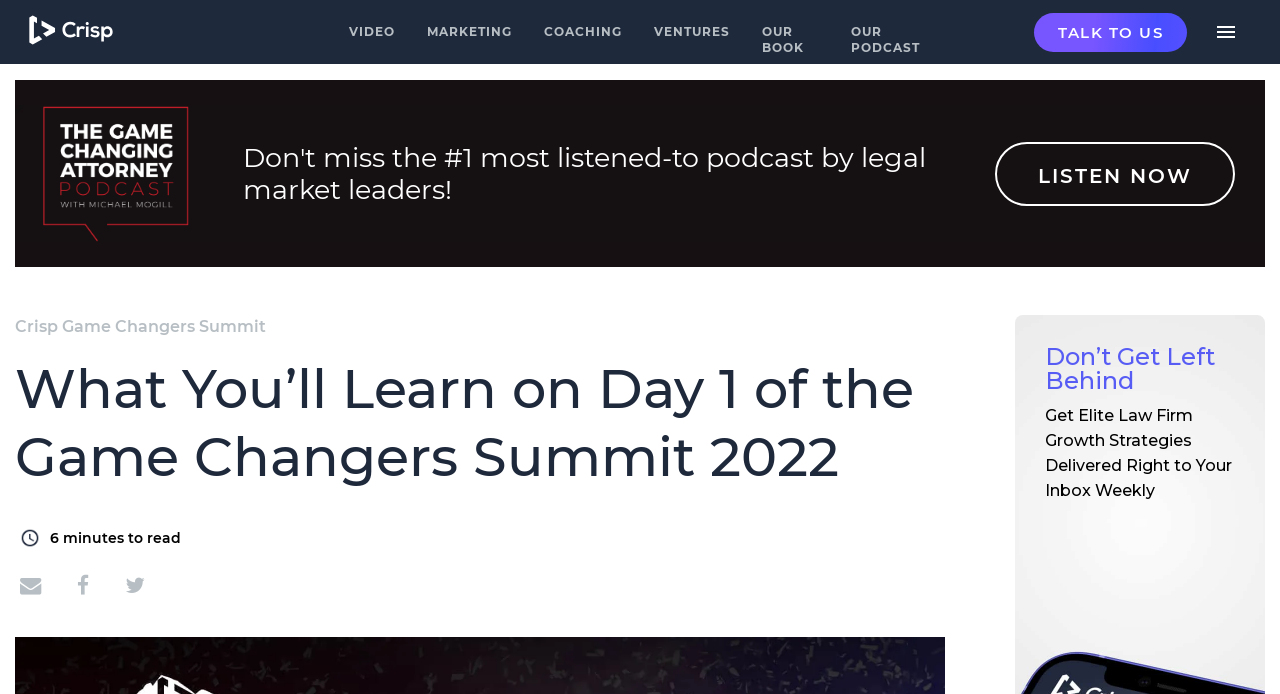Please identify the bounding box coordinates of the element's region that I should click in order to complete the following instruction: "Listen to the podcast". The bounding box coordinates consist of four float numbers between 0 and 1, i.e., [left, top, right, bottom].

[0.777, 0.204, 0.965, 0.296]